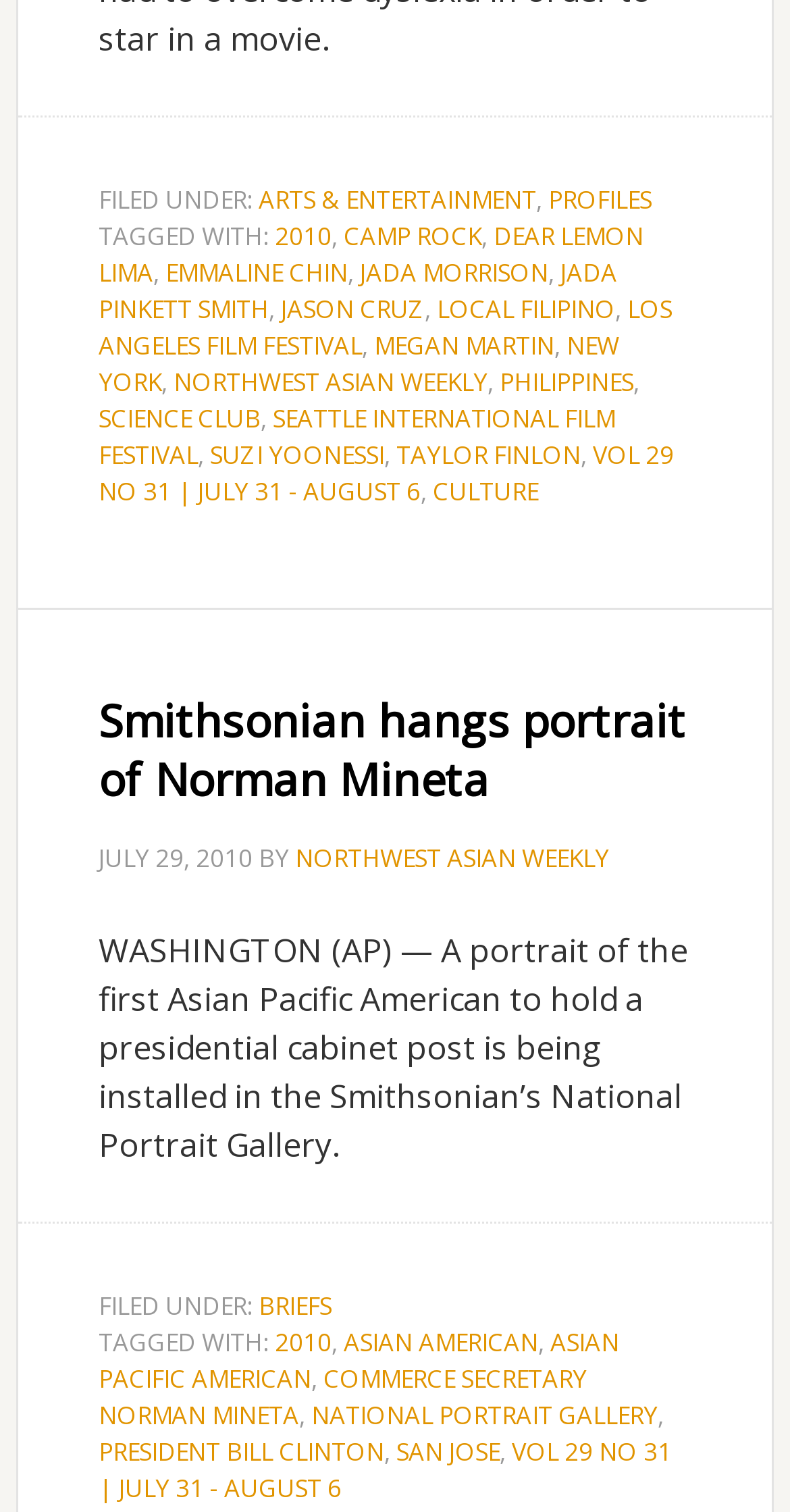Please determine the bounding box coordinates of the element to click in order to execute the following instruction: "Visit the 'NORTHWEST ASIAN WEEKLY' website". The coordinates should be four float numbers between 0 and 1, specified as [left, top, right, bottom].

[0.374, 0.556, 0.771, 0.578]